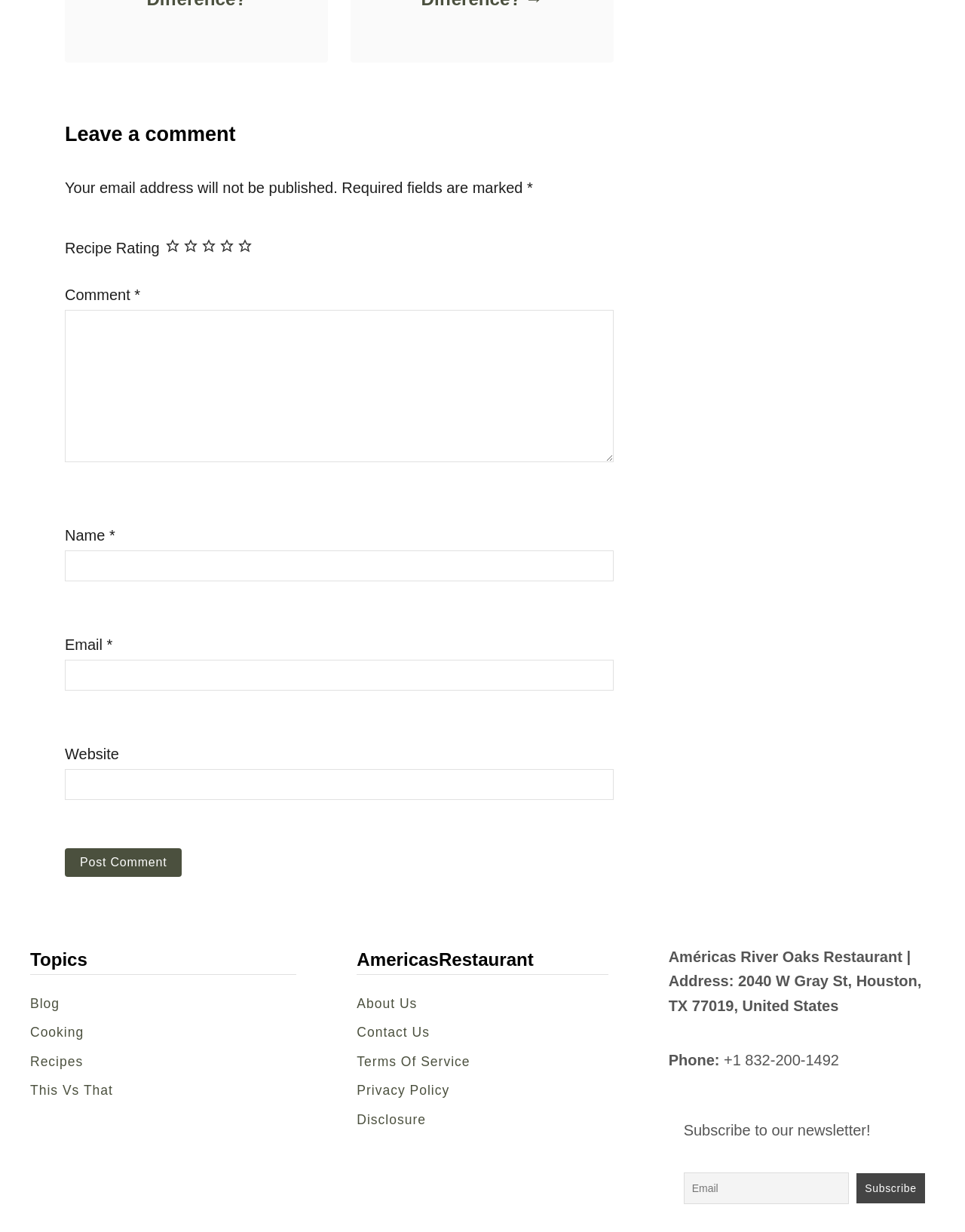What is required to post a comment?
Analyze the image and deliver a detailed answer to the question.

To post a comment, users are required to fill in the 'Name', 'Email', and 'Comment' fields, which are marked with an asterisk (*) indicating they are mandatory.